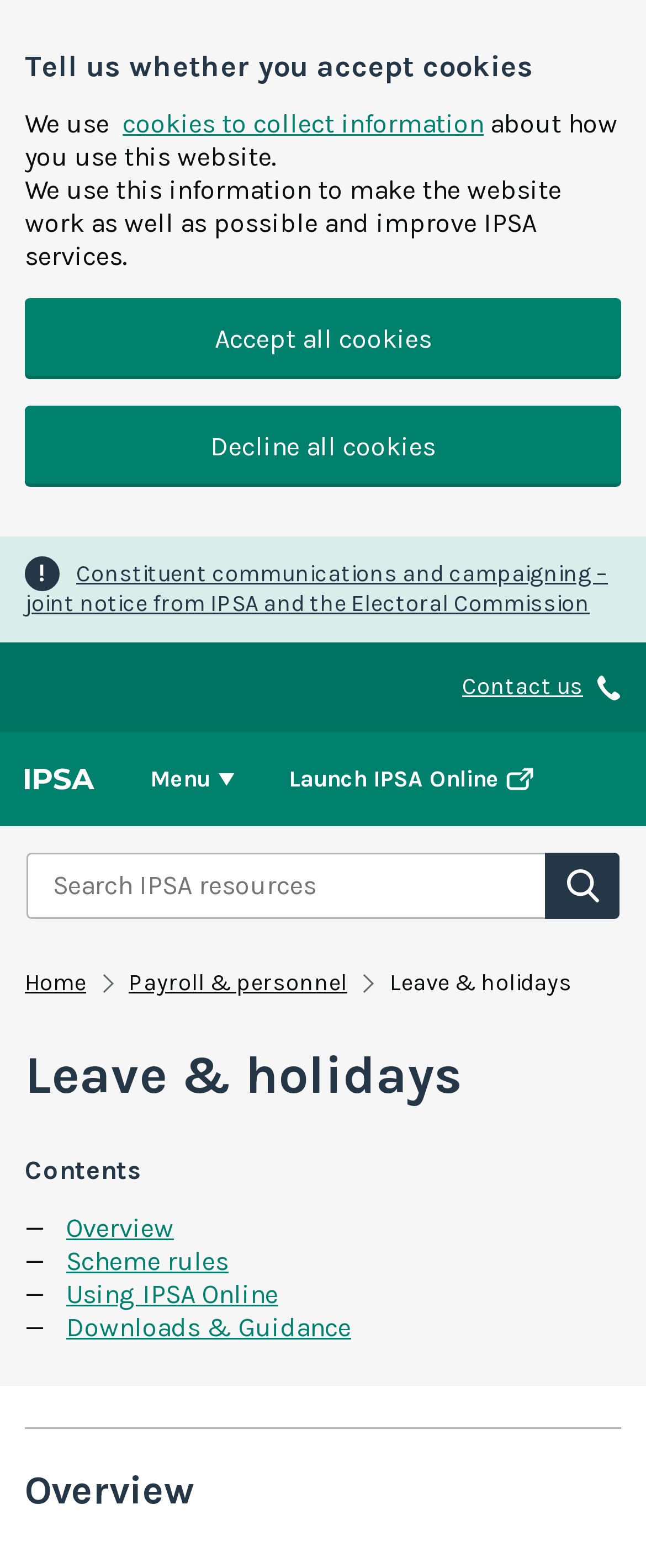Determine the main headline from the webpage and extract its text.

Leave & holidays